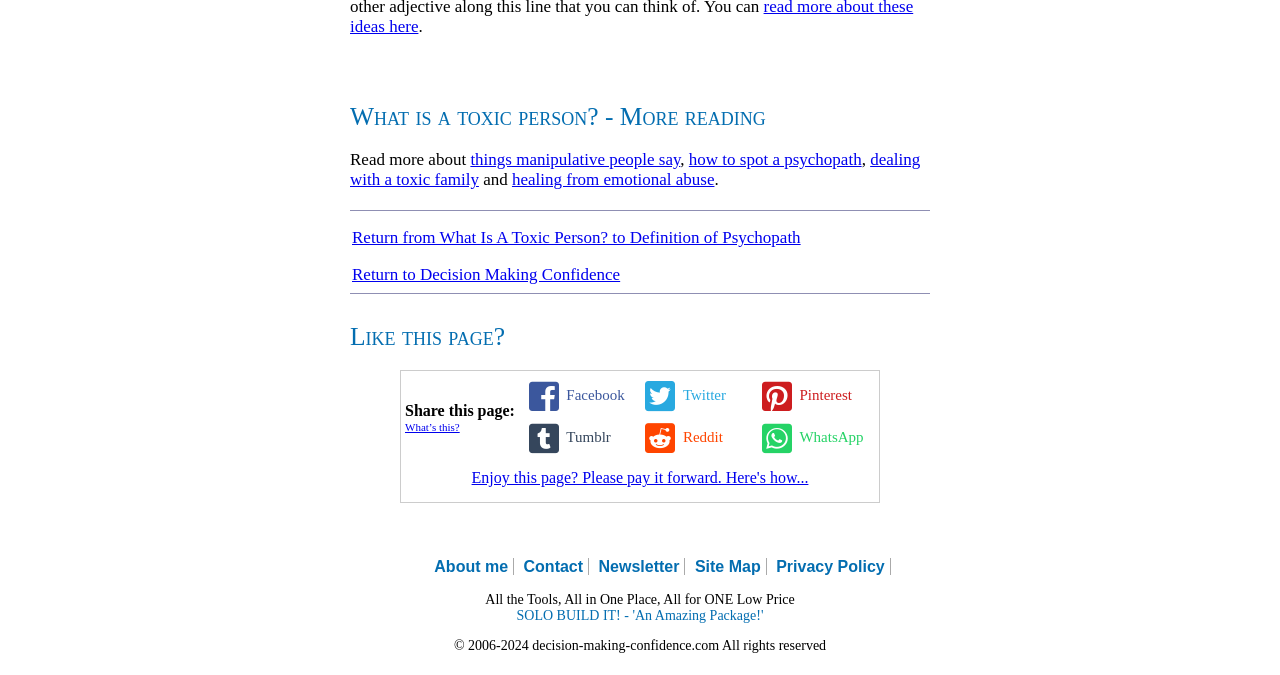Could you please study the image and provide a detailed answer to the question:
What is the copyright information?

The webpage has a copyright notice at the bottom, stating '© 2006-2024 decision-making-confidence.com All rights reserved', indicating the website's ownership and copyright period.